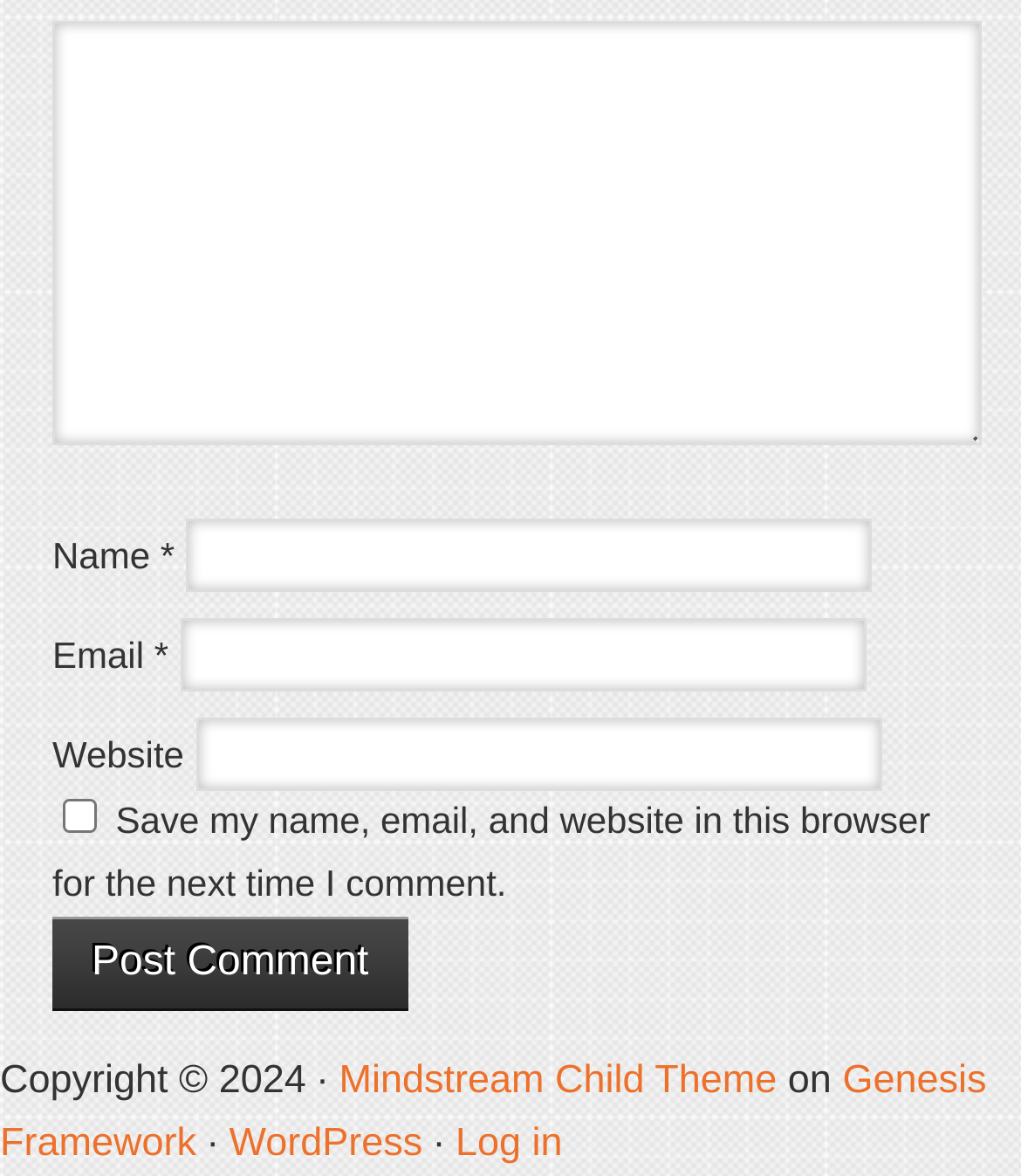Identify the bounding box coordinates of the region that needs to be clicked to carry out this instruction: "Check the save my information checkbox". Provide these coordinates as four float numbers ranging from 0 to 1, i.e., [left, top, right, bottom].

[0.062, 0.678, 0.095, 0.707]